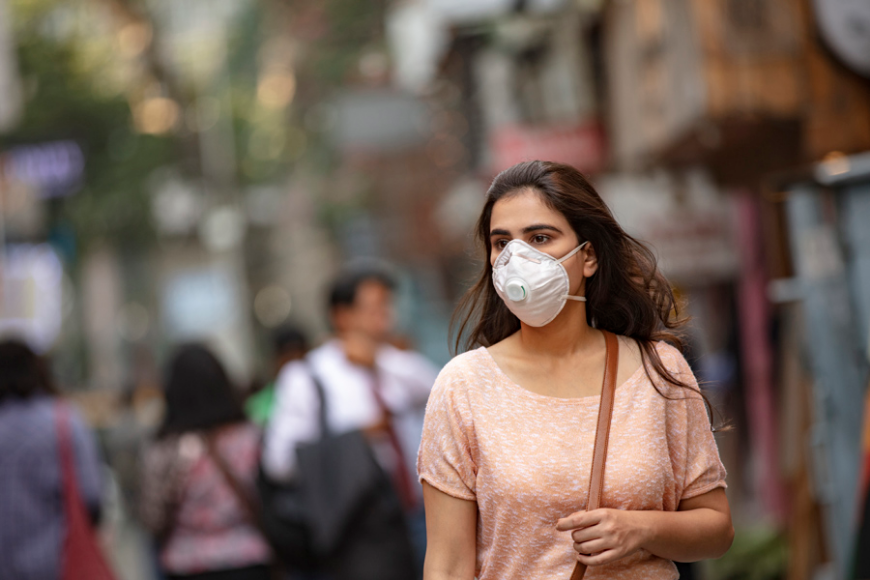Is the sunlight harsh?
Please provide a single word or phrase in response based on the screenshot.

No